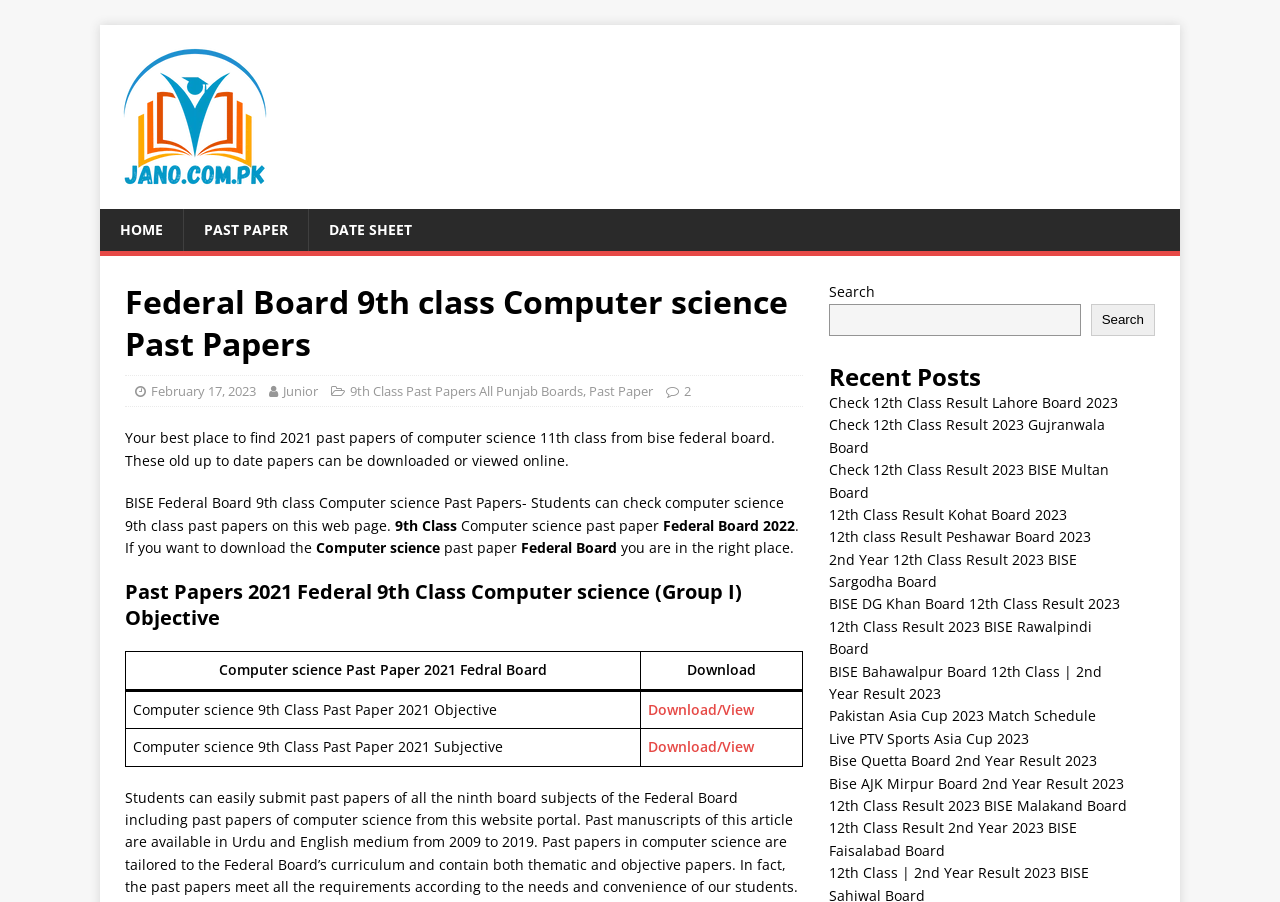Deliver a detailed narrative of the webpage's visual and textual elements.

This webpage is dedicated to providing past papers for 9th class computer science students of the Federal Board. At the top, there is a header section with links to the website's homepage, past papers, and date sheet. Below this, there is a heading that reads "Federal Board 9th class Computer science Past Papers" followed by a brief description of the webpage's purpose.

The main content of the webpage is divided into two sections. On the left, there is a table with past papers of computer science for 9th class students of the Federal Board, including both objective and subjective papers. Each row in the table represents a different paper, with columns for the paper title and a download/view link.

On the right, there is a section with recent posts, which appears to be a list of links to other educational resources, including result announcements for 12th class students of various boards and information about the Asia Cup 2023 match schedule.

Above the main content, there is a search bar that allows users to search for specific past papers or other resources on the website. There is also a link to the website's homepage and an image with a description of the website's purpose.

Throughout the webpage, there are several static text elements that provide additional information and context about the past papers and the website's resources.